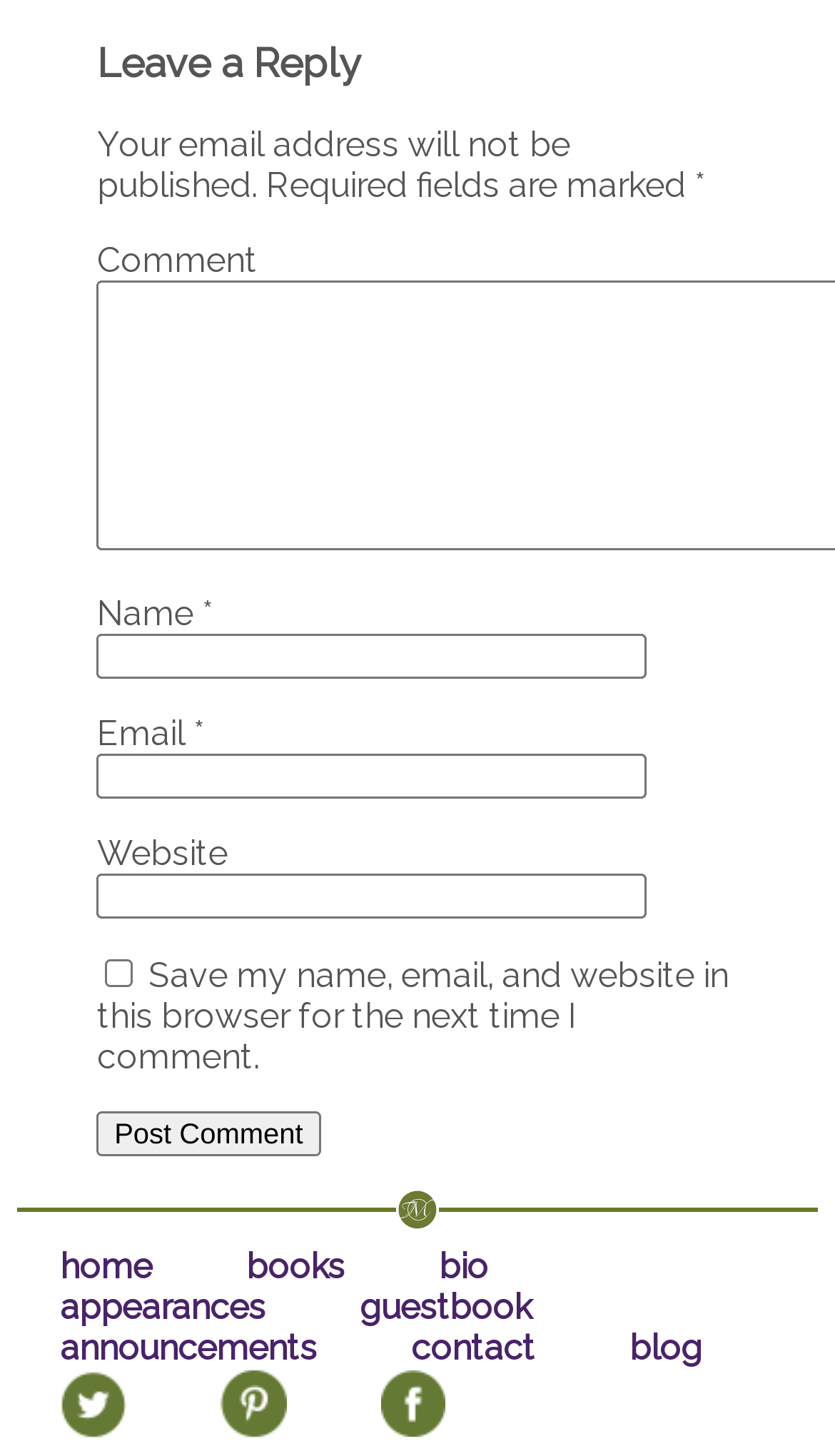Provide the bounding box coordinates of the HTML element described by the text: "bio".

[0.474, 0.857, 0.636, 0.885]